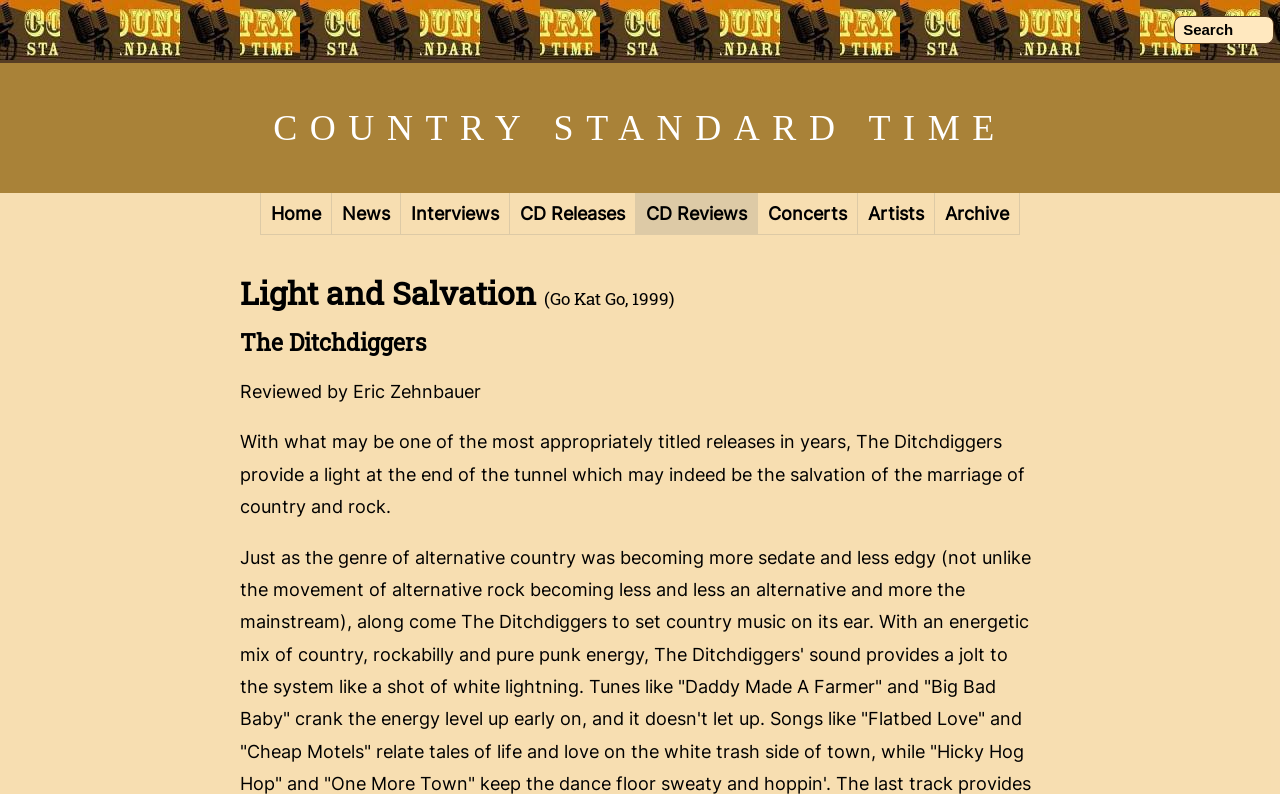Who is the reviewer of the album?
Based on the image, respond with a single word or phrase.

Eric Zehnbauer